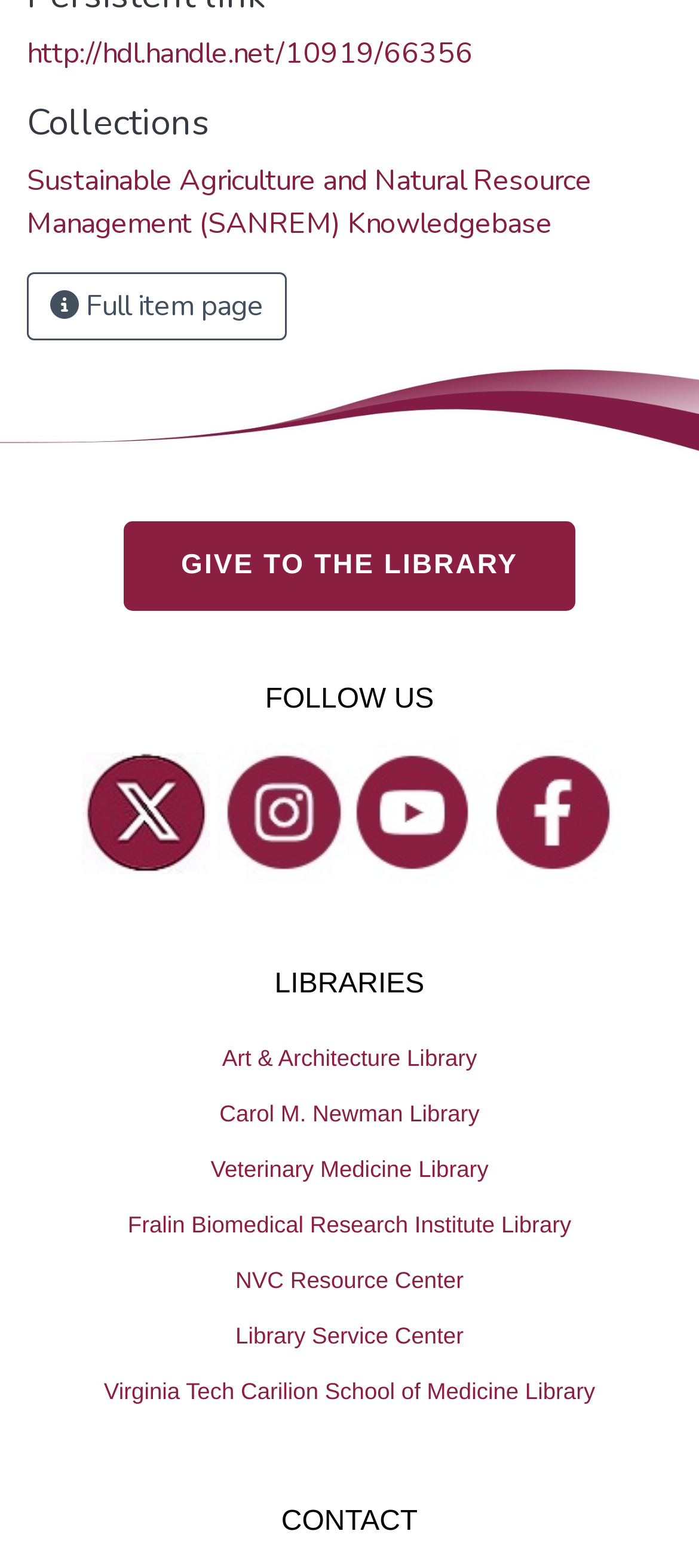Determine the bounding box coordinates of the clickable region to carry out the instruction: "Go to the Sustainable Agriculture and Natural Resource Management (SANREM) Knowledgebase".

[0.038, 0.103, 0.846, 0.155]